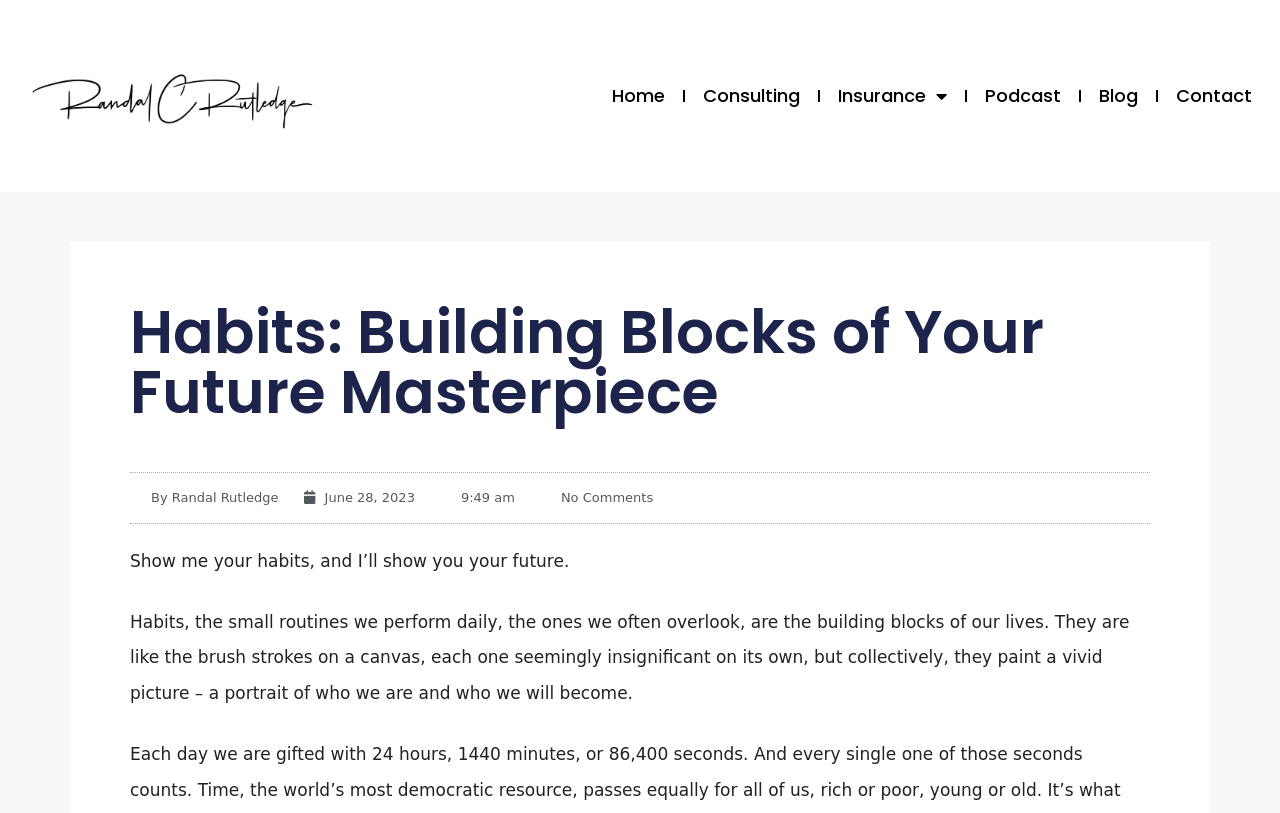Answer the question in a single word or phrase:
How many links are in the top navigation menu?

5